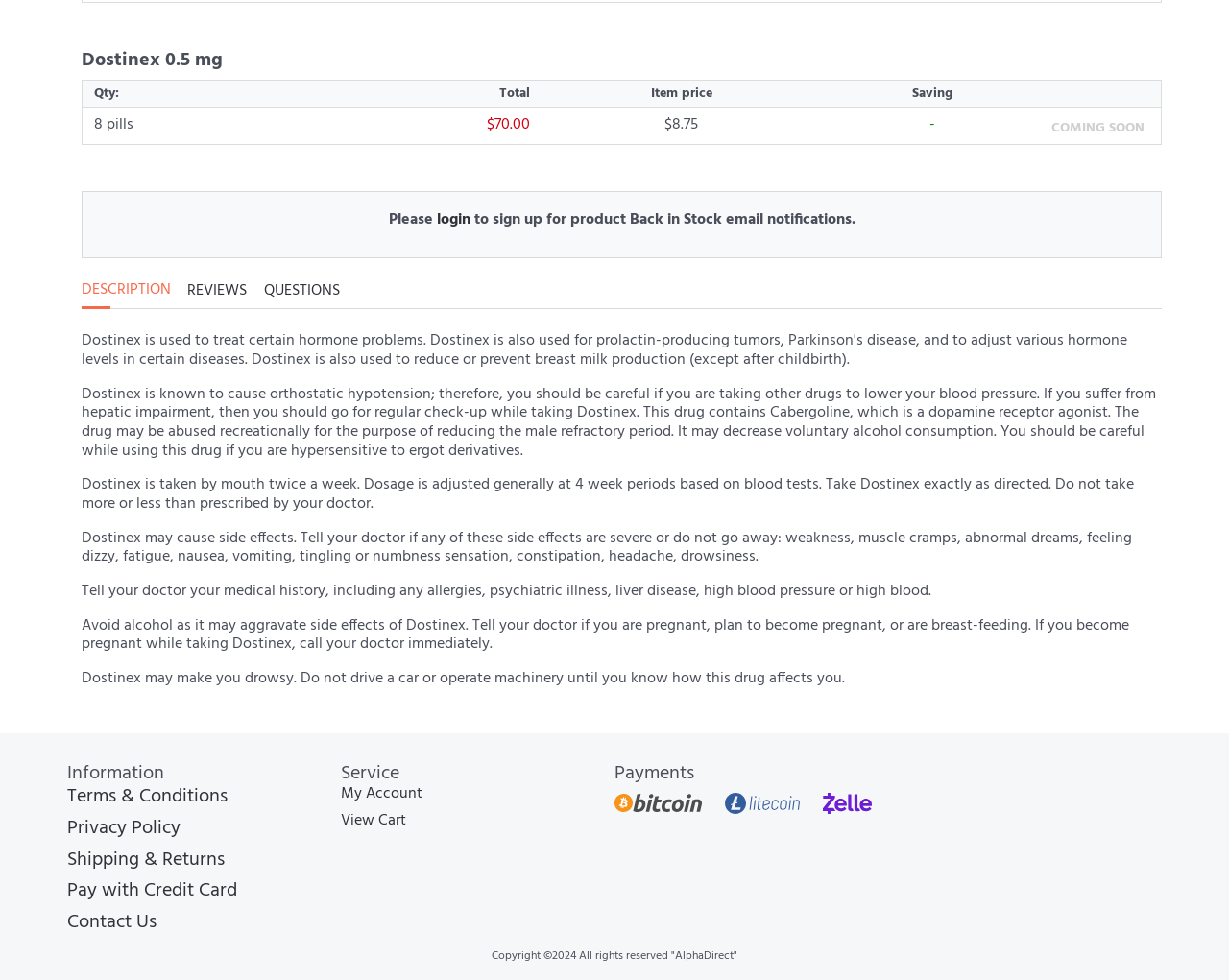Using the provided description View Cart, find the bounding box coordinates for the UI element. Provide the coordinates in (top-left x, top-left y, bottom-right x, bottom-right y) format, ensuring all values are between 0 and 1.

[0.277, 0.825, 0.33, 0.85]